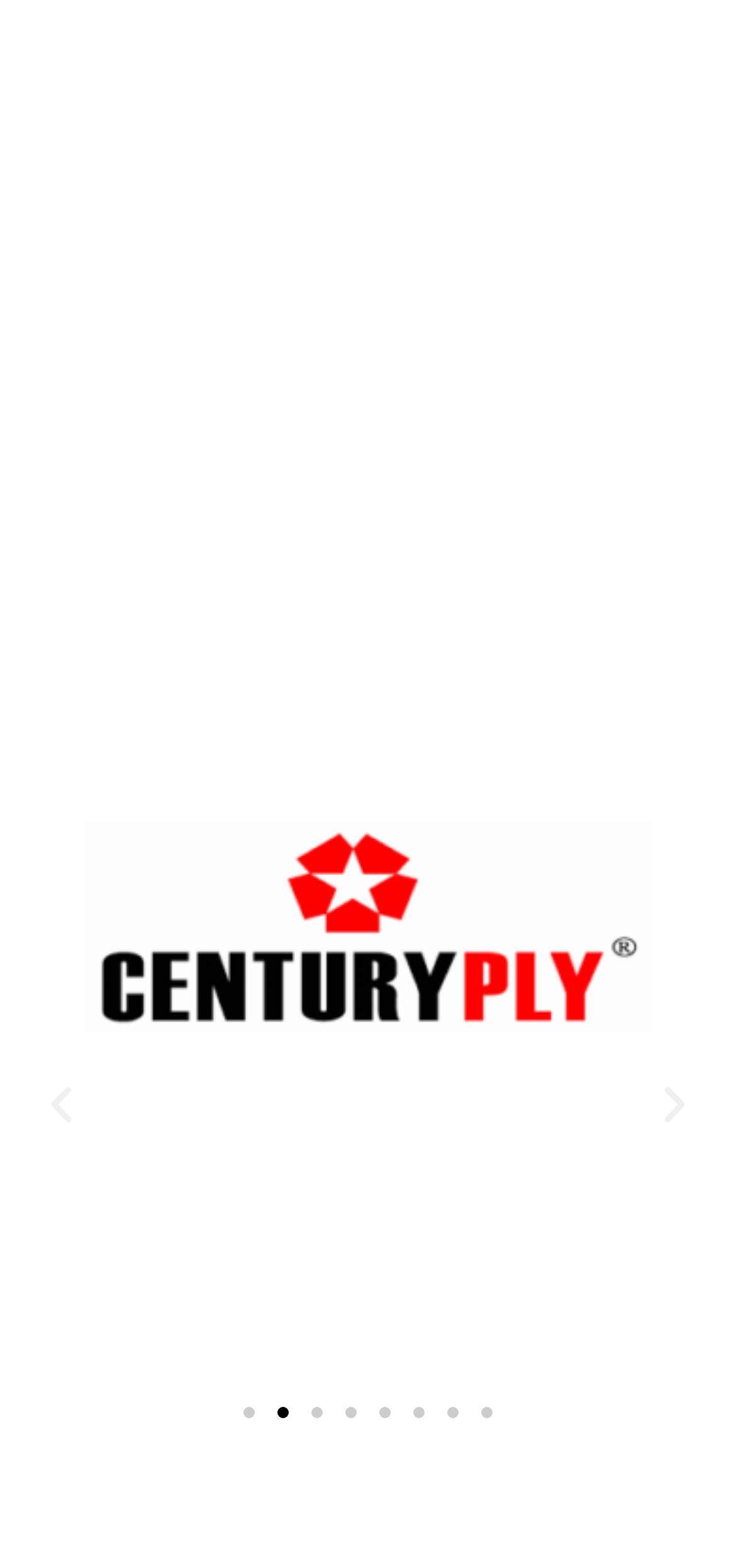Given the description of a UI element: "Next", identify the bounding box coordinates of the matching element in the webpage screenshot.

[0.885, 0.689, 0.949, 0.719]